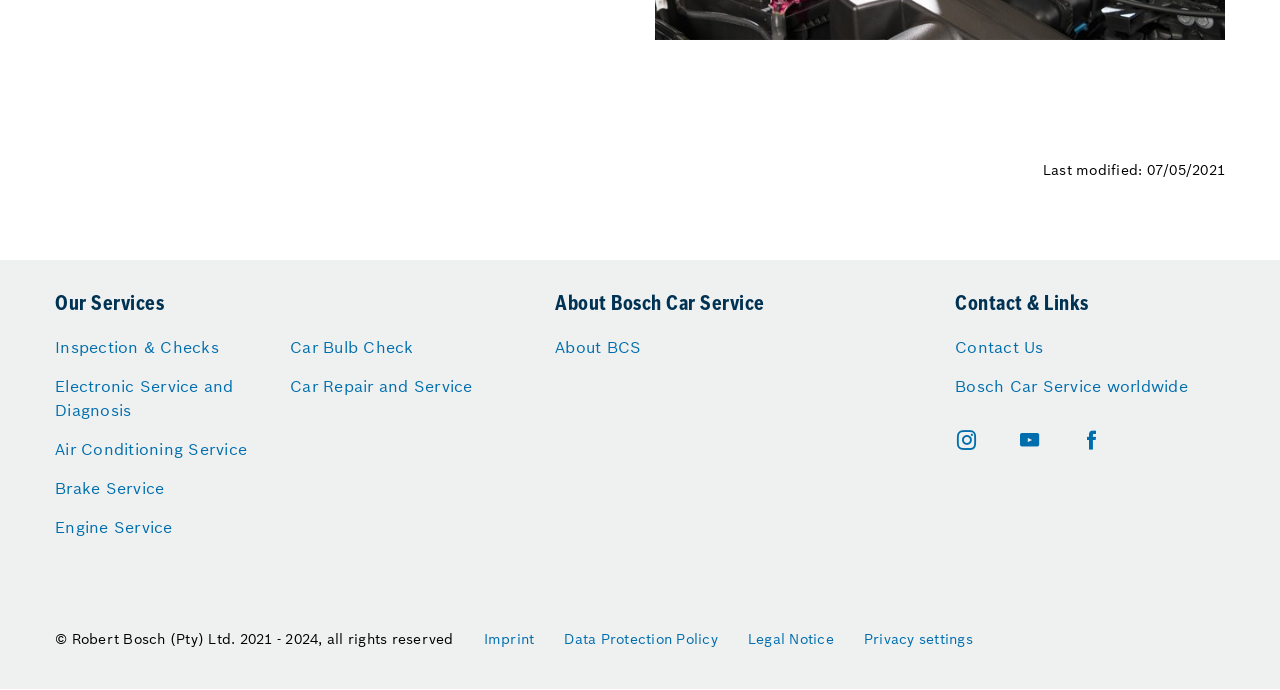Identify the bounding box coordinates for the region of the element that should be clicked to carry out the instruction: "Search for a keyword". The bounding box coordinates should be four float numbers between 0 and 1, i.e., [left, top, right, bottom].

None